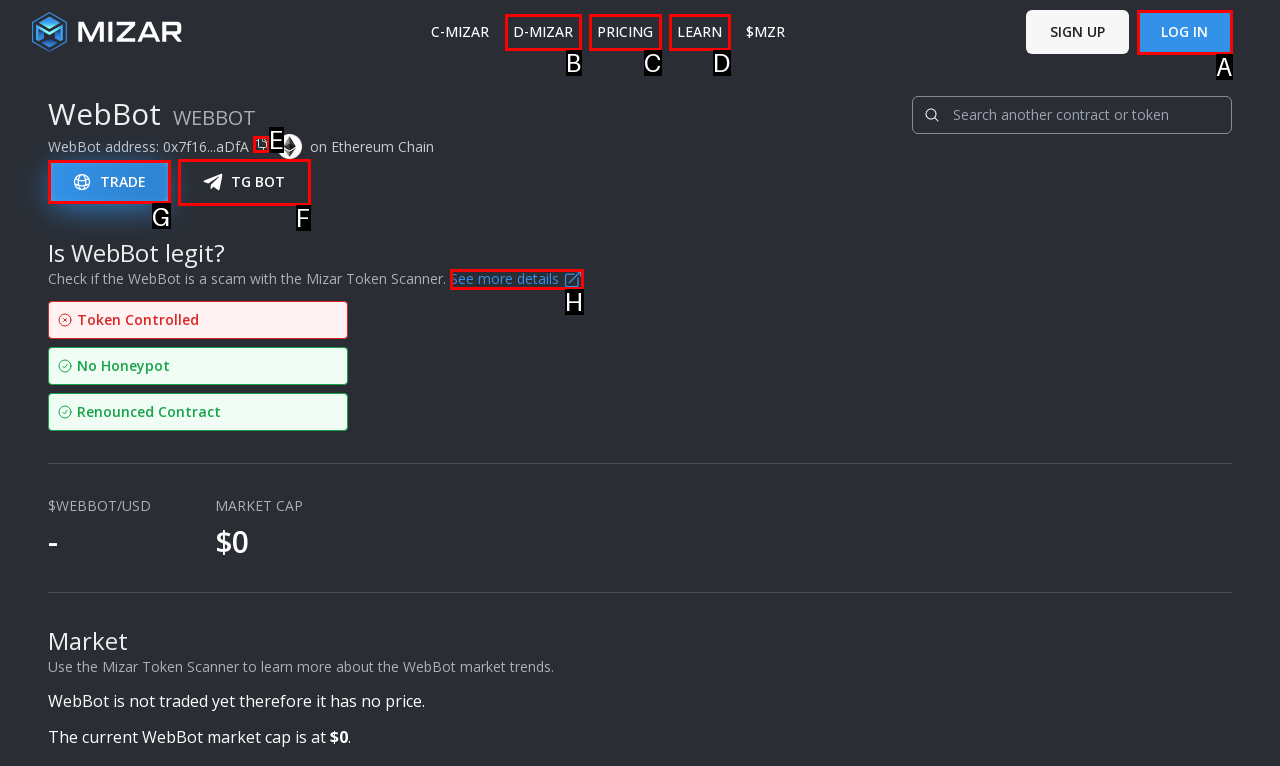Tell me which one HTML element I should click to complete the following task: Click the 'TRADE' link Answer with the option's letter from the given choices directly.

G